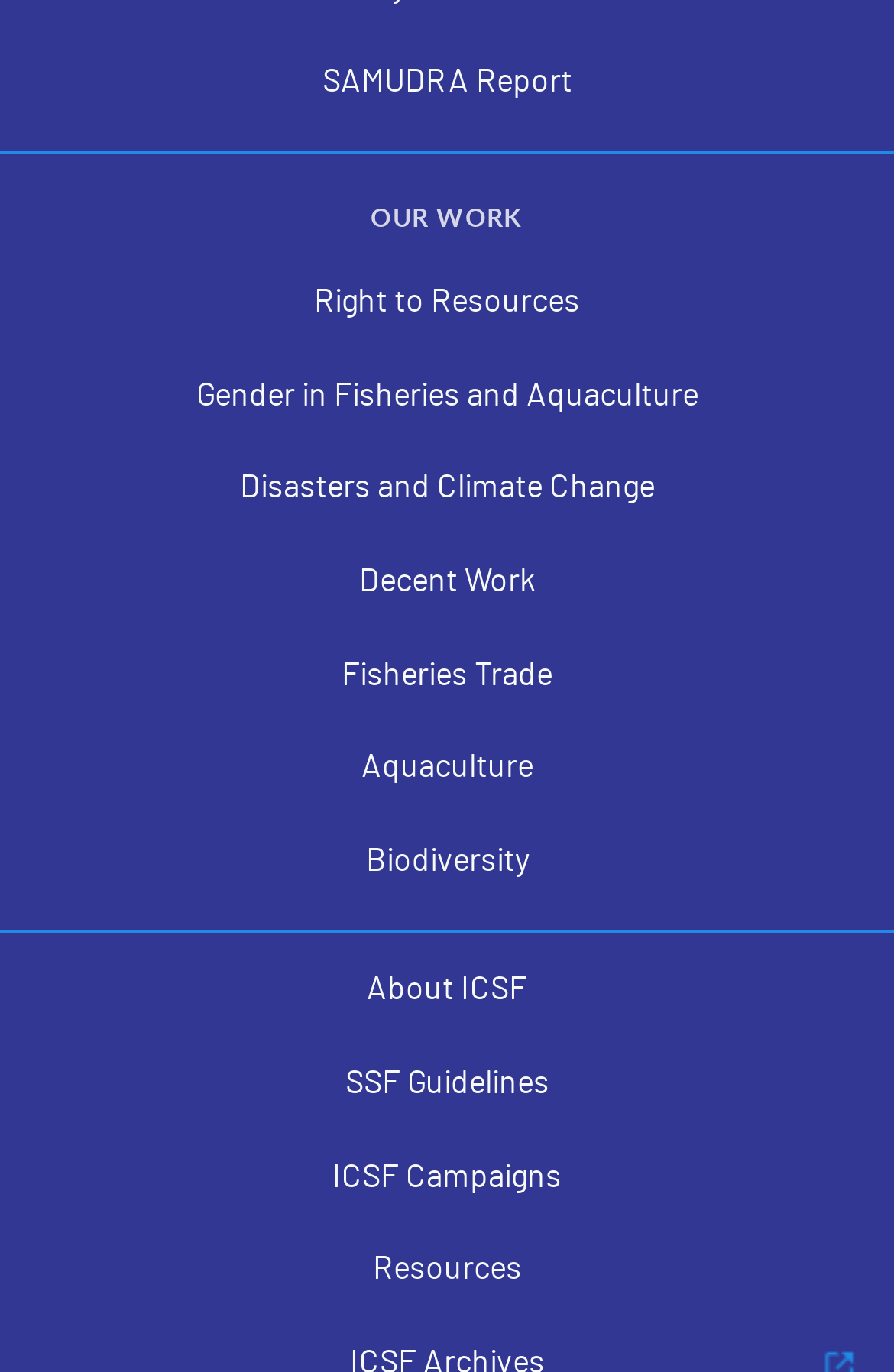How many sections are there on the webpage?
Based on the image, provide a one-word or brief-phrase response.

2